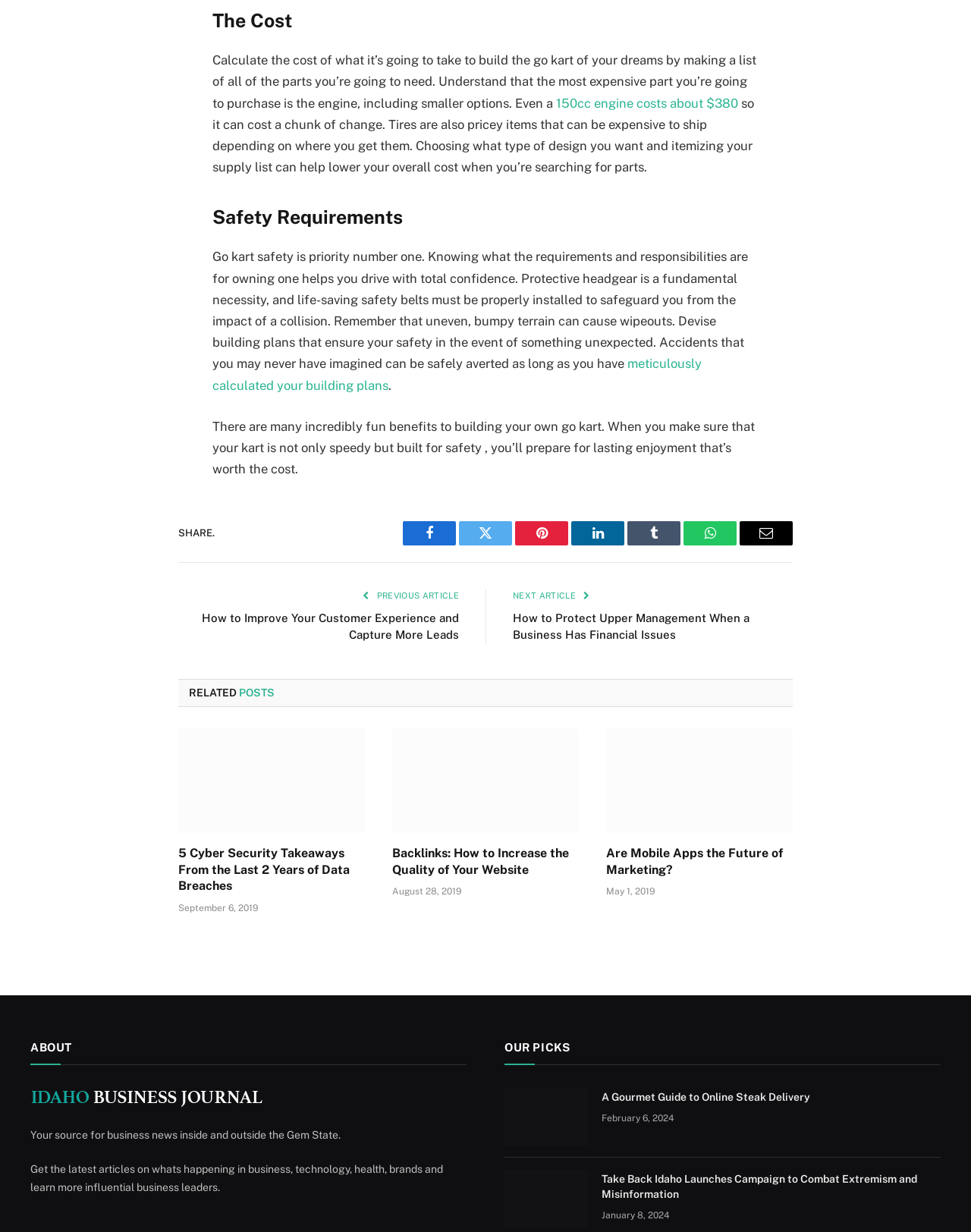Find the bounding box coordinates for the UI element that matches this description: "WhatsApp".

[0.704, 0.423, 0.759, 0.443]